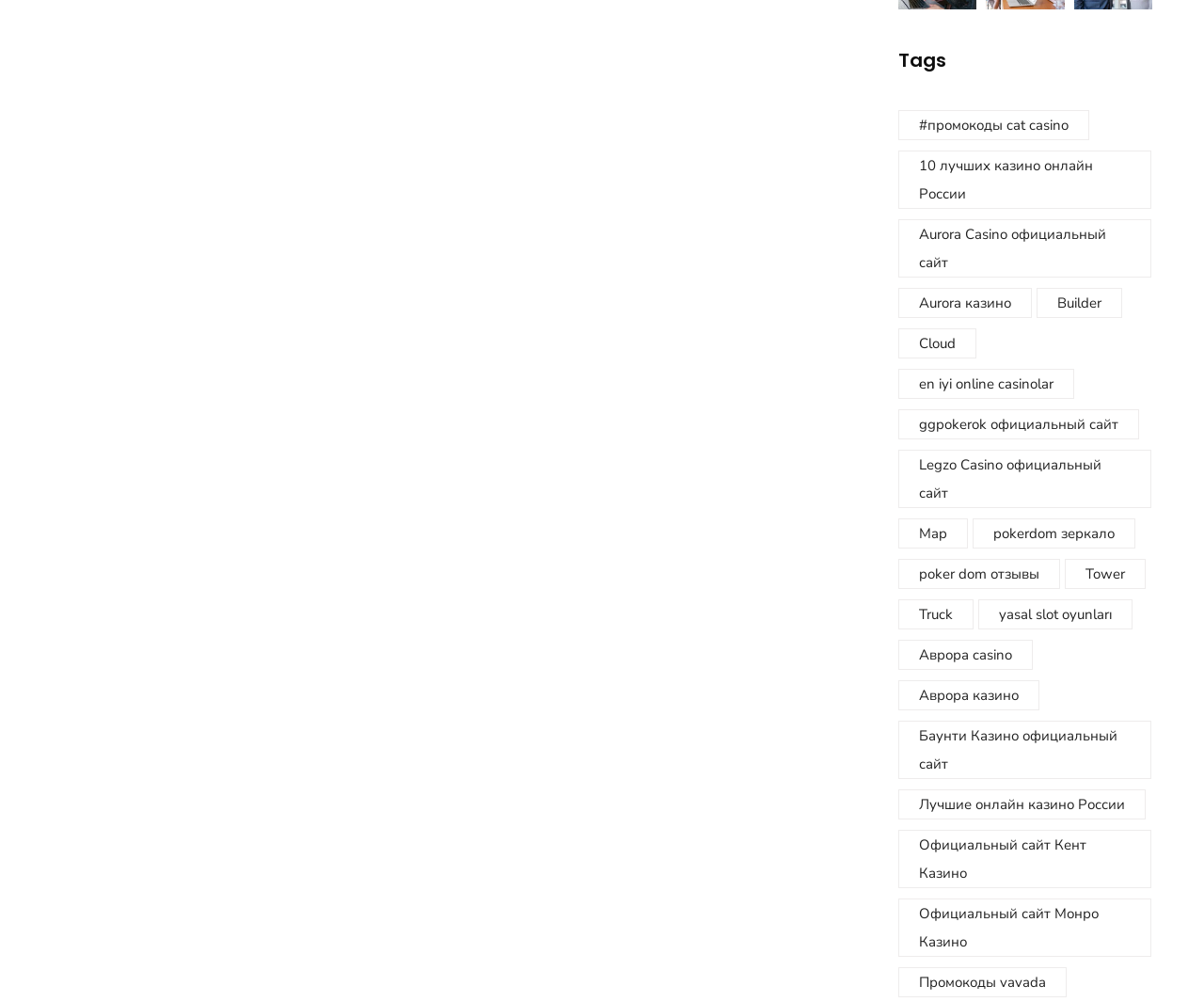Please identify the coordinates of the bounding box for the clickable region that will accomplish this instruction: "Visit '10 лучших казино онлайн России'".

[0.746, 0.151, 0.956, 0.209]